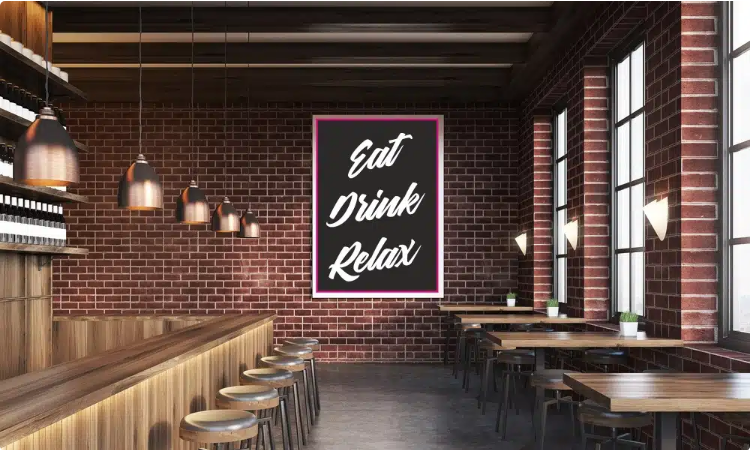What is the purpose of the large windows?
Please provide a comprehensive answer based on the information in the image.

The caption states that the large windows 'allow natural light to filter in', implying that their purpose is to bring in natural light and enhance the welcoming feel of the establishment.